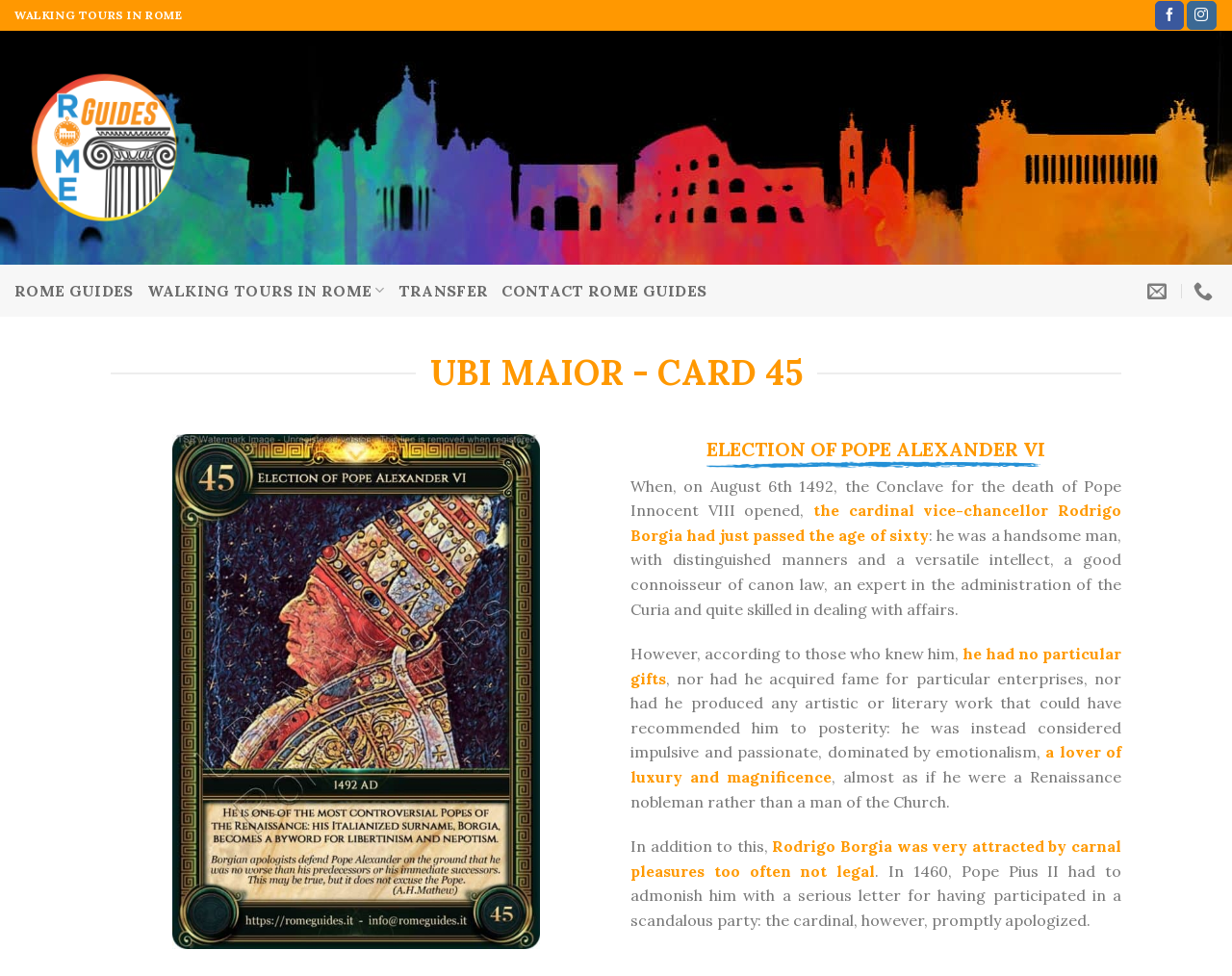Look at the image and give a detailed response to the following question: What is the name of the cardinal mentioned in the text?

The text mentions 'the cardinal vice-chancellor Rodrigo Borgia' and provides a description of his life and characteristics.